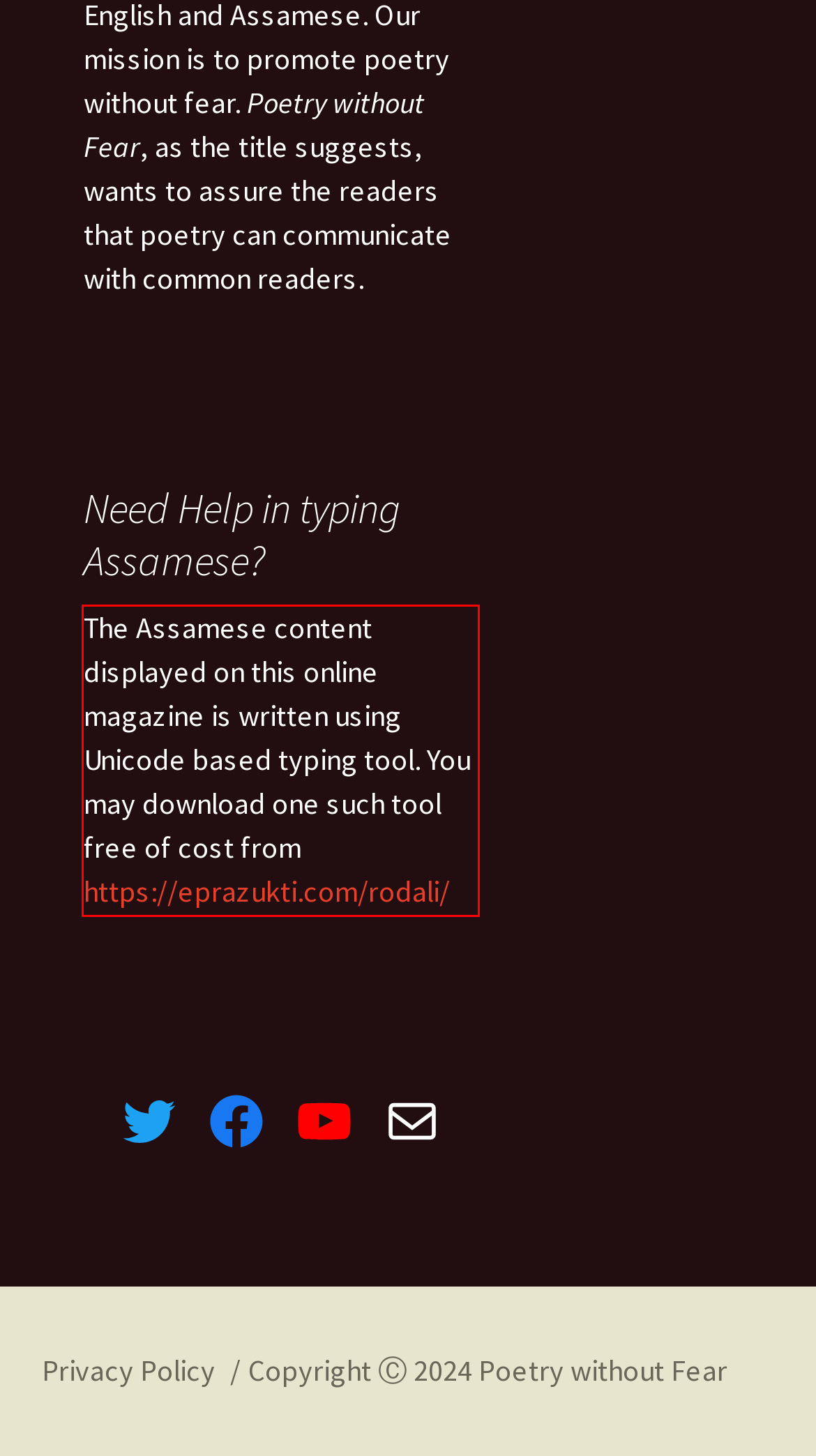You are given a screenshot showing a webpage with a red bounding box. Perform OCR to capture the text within the red bounding box.

The Assamese content displayed on this online magazine is written using Unicode based typing tool. You may download one such tool free of cost from https://eprazukti.com/rodali/